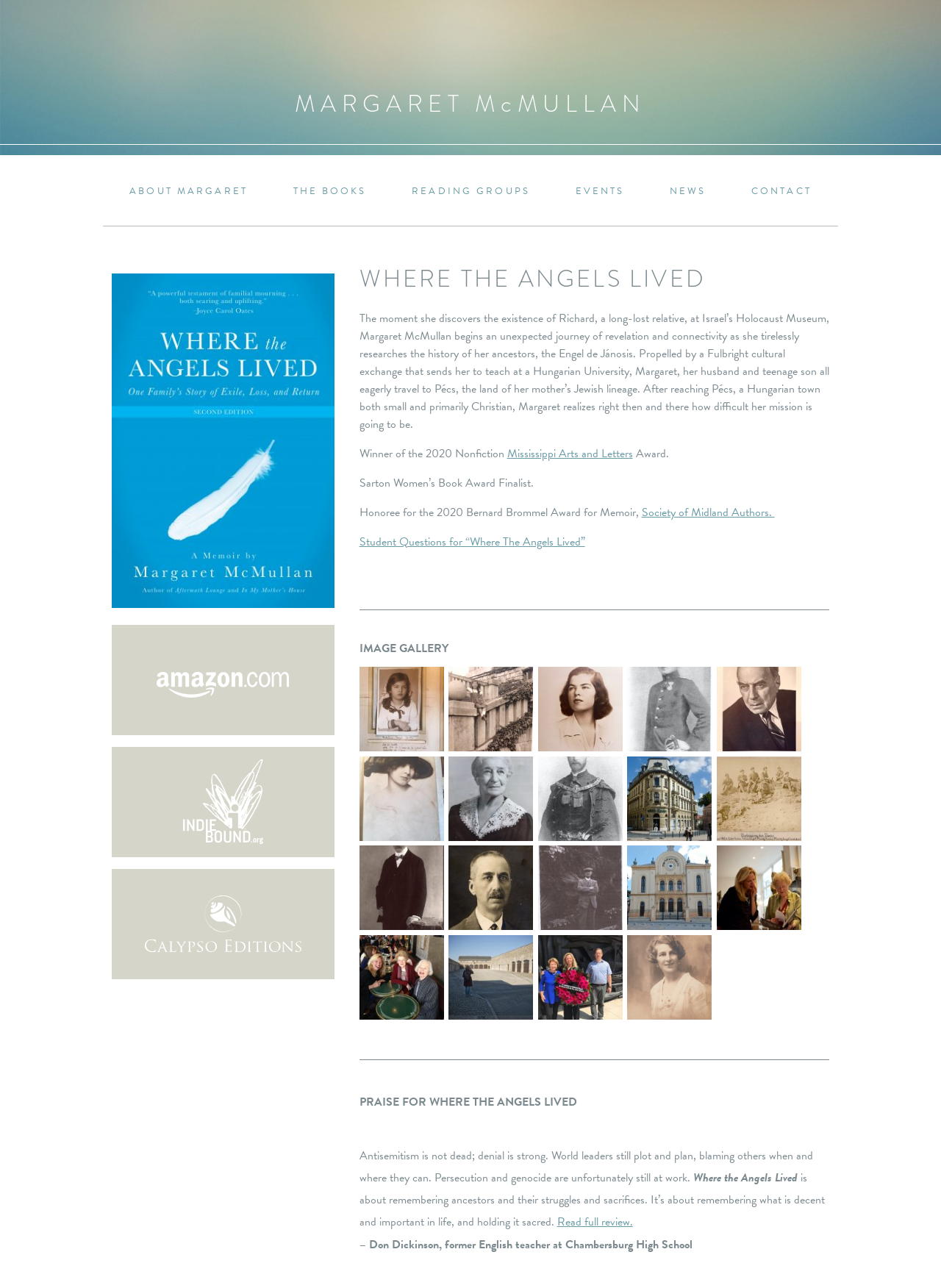Please identify the bounding box coordinates of the area I need to click to accomplish the following instruction: "Read the 'PRAISE FOR WHERE THE ANGELS LIVED' section".

[0.382, 0.849, 0.881, 0.863]